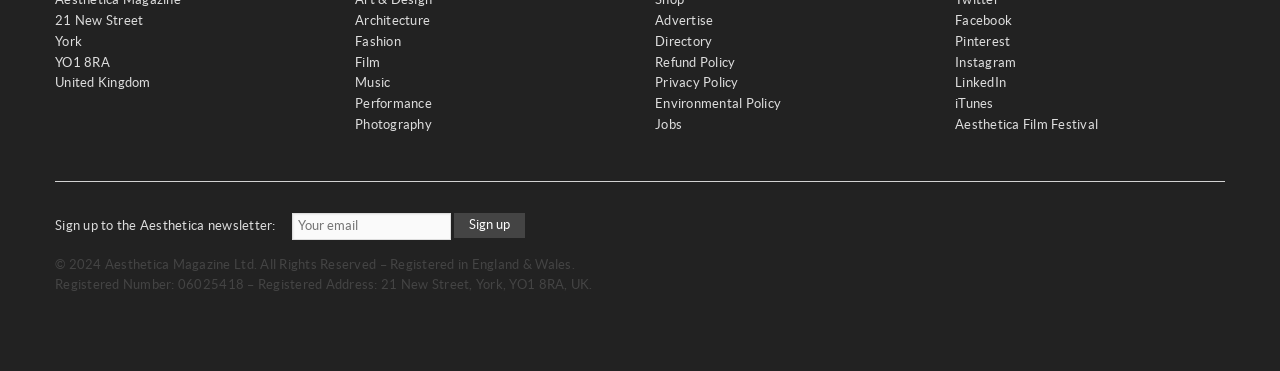Please find the bounding box coordinates of the section that needs to be clicked to achieve this instruction: "Visit the Aesthetica Film Festival page".

[0.746, 0.316, 0.858, 0.356]